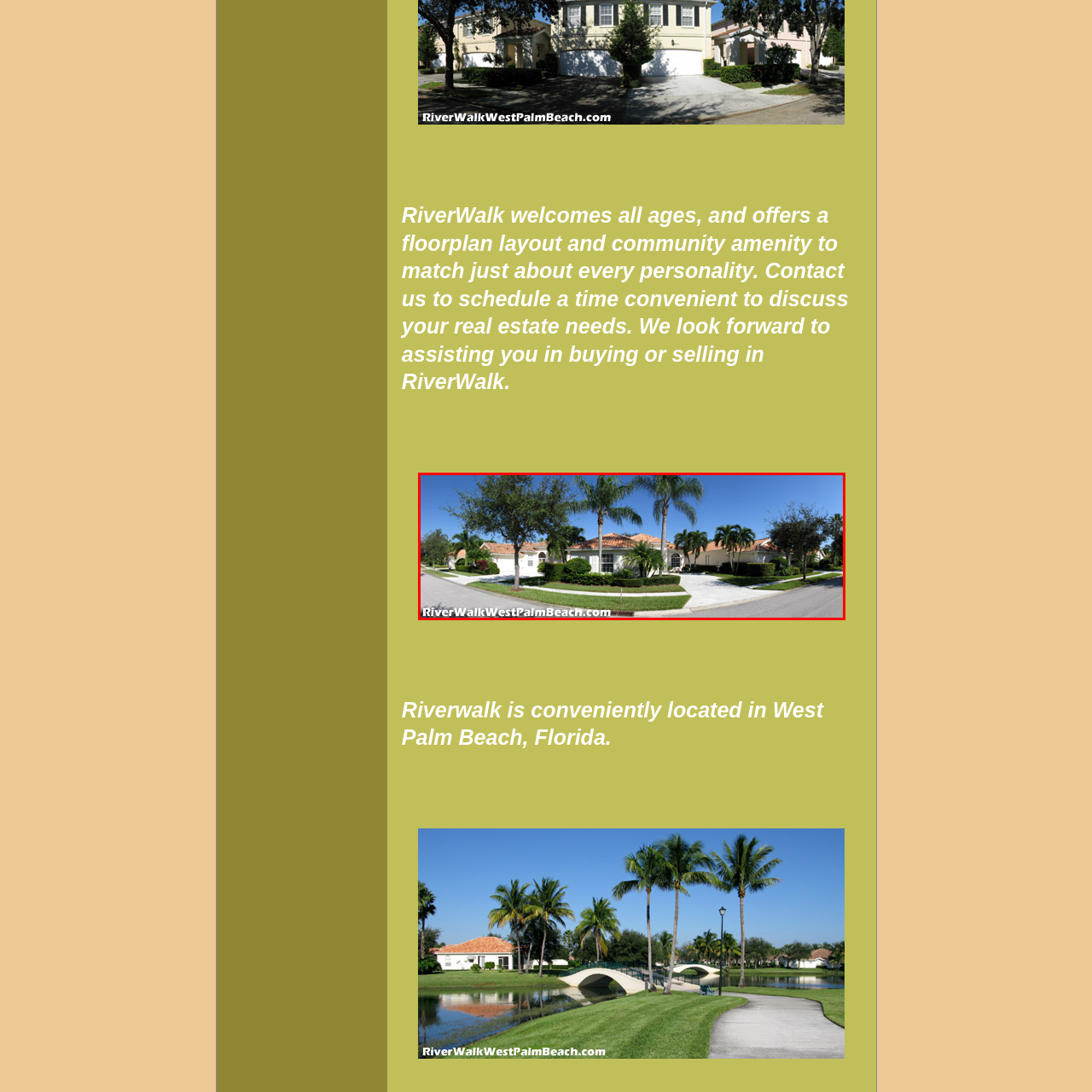Examine the portion of the image marked by the red rectangle, What is the condition of the homes in the image? Answer concisely using a single word or phrase.

Well-maintained